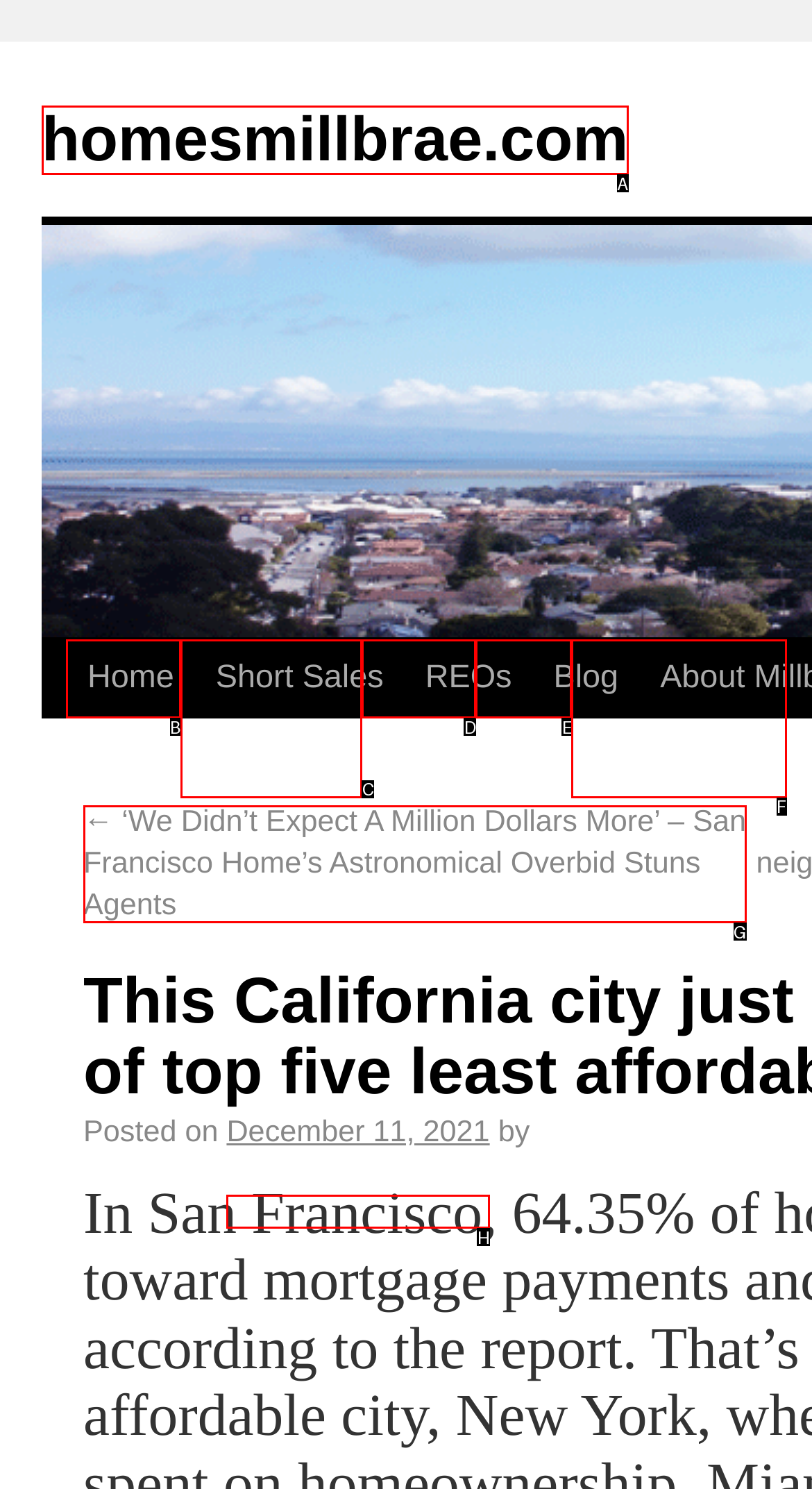Select the UI element that should be clicked to execute the following task: view previous article
Provide the letter of the correct choice from the given options.

G